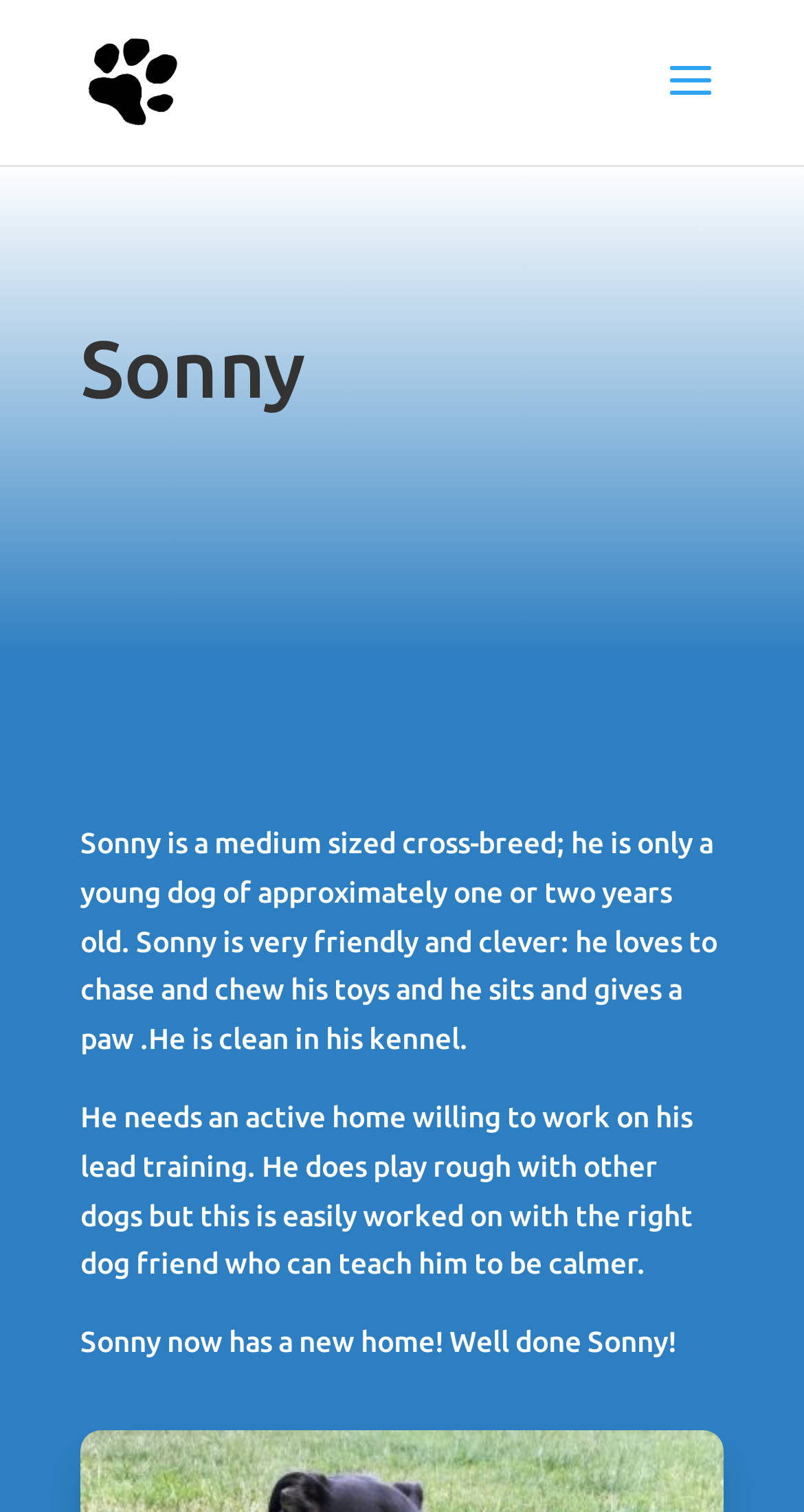Create an in-depth description of the webpage, covering main sections.

The webpage is about a dog named Sonny, who is a medium-sized cross-breed, approximately one or two years old. At the top left of the page, there is a link and an image, both labeled "SYD Rescue". Below this, there is a heading that reads "Sonny". 

The main content of the page is a description of Sonny, which is divided into three paragraphs. The first paragraph describes Sonny's friendly and clever nature, mentioning that he loves to chase and chew toys and can sit and give a paw. The second paragraph mentions that Sonny needs an active home willing to work on his leash training. The third paragraph notes that Sonny can play rough with other dogs, but this can be worked on with the right dog friend who can teach him to be calmer. 

Finally, at the bottom of the page, there is an update that Sonny has found a new home, with a congratulatory message "Well done Sonny!".